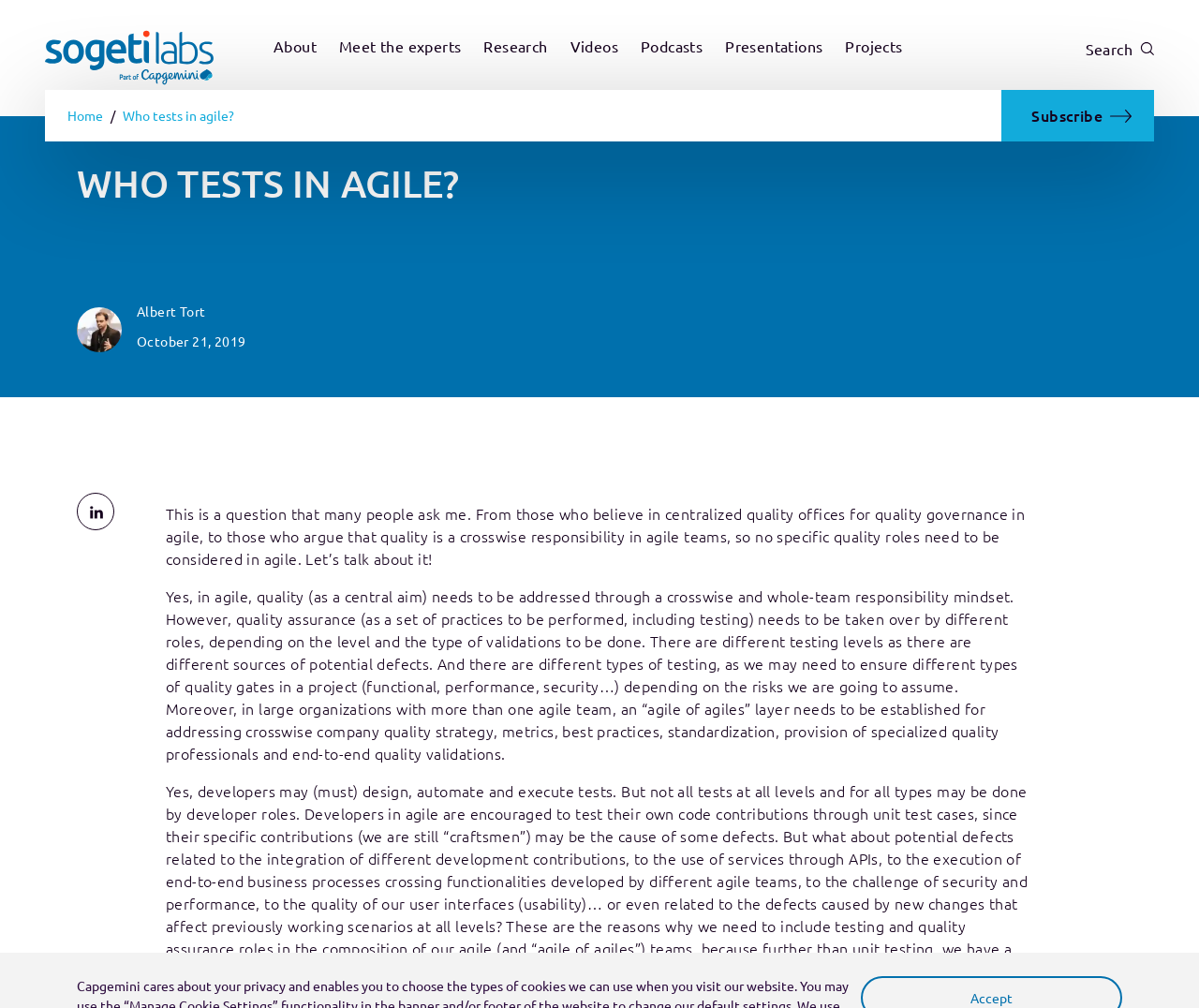Determine the bounding box coordinates of the element that should be clicked to execute the following command: "View recent post 'Last Coat of Varnish'".

None